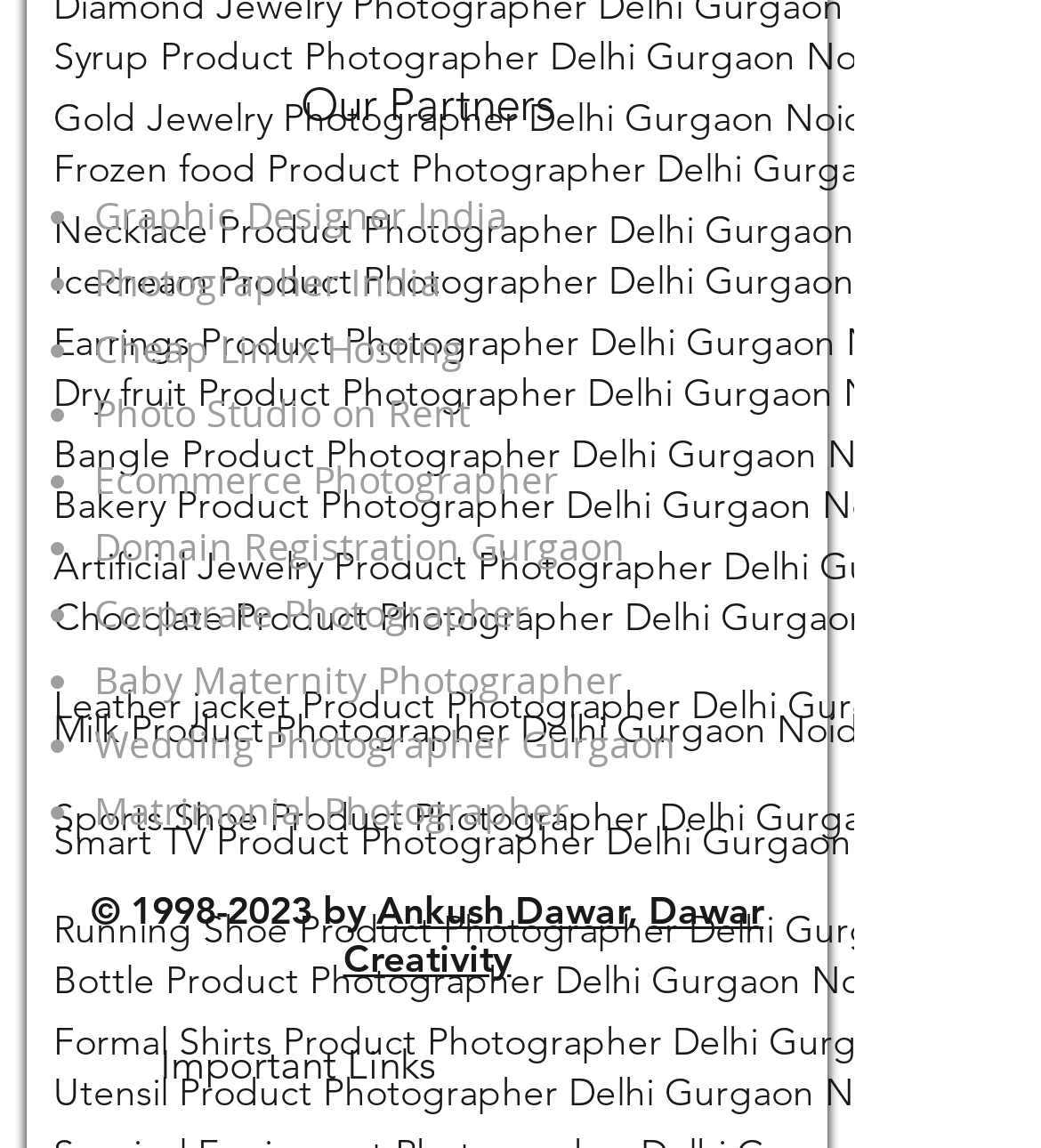Please identify the bounding box coordinates of the clickable area that will allow you to execute the instruction: "Go to Graphic Designer India".

[0.09, 0.165, 0.498, 0.209]